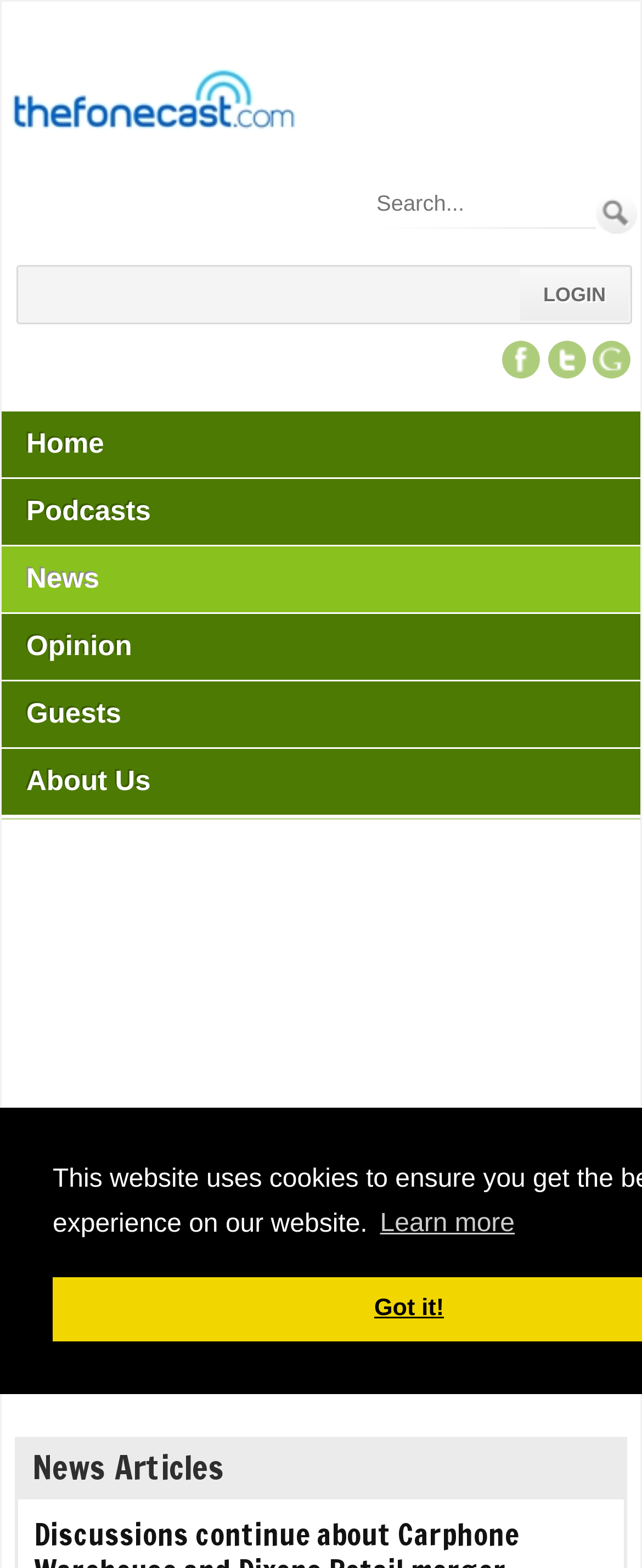Use a single word or phrase to answer the following:
How many social media links are available?

3